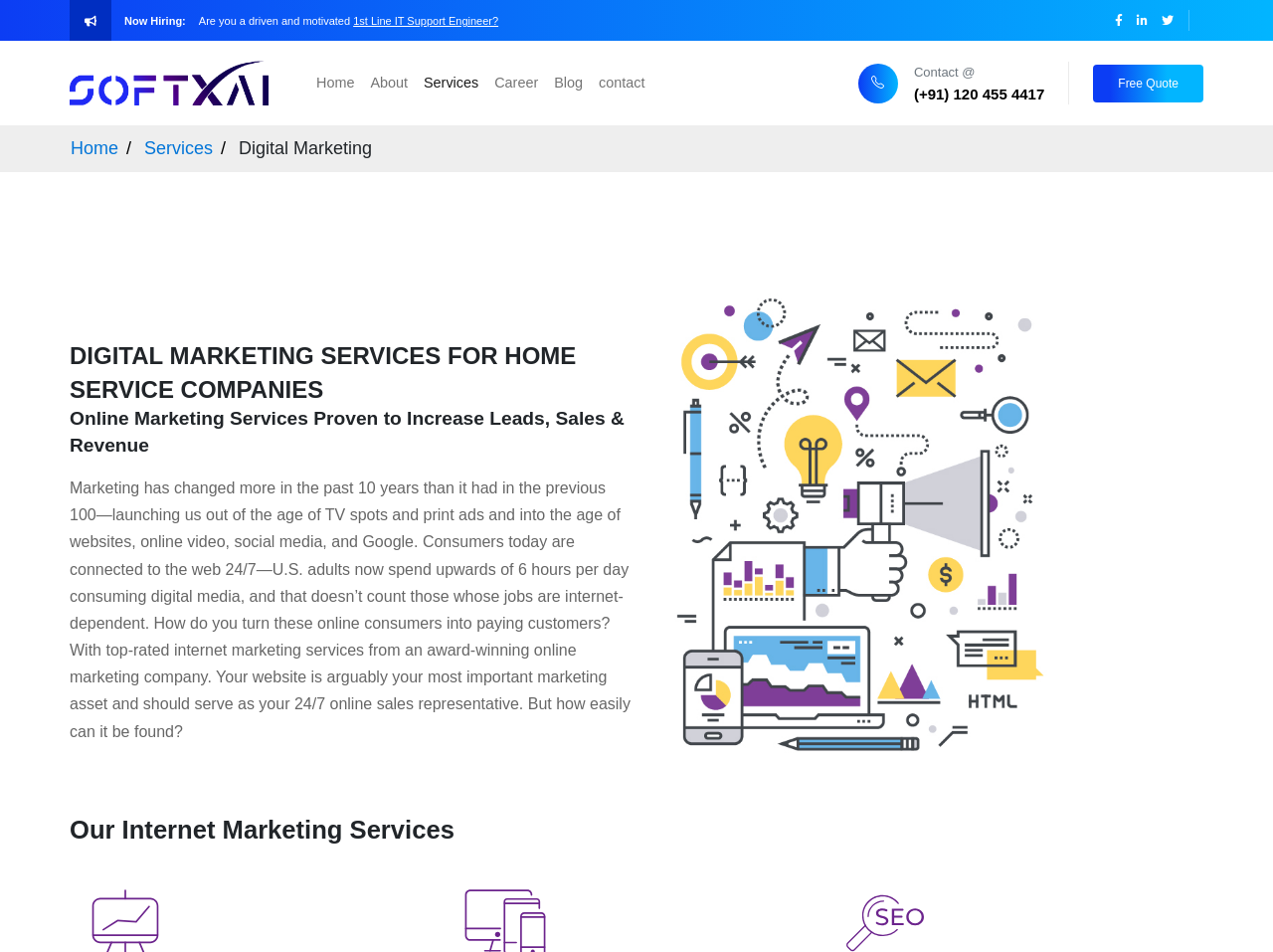Find the bounding box coordinates of the element to click in order to complete this instruction: "Click on 'May 2014'". The bounding box coordinates must be four float numbers between 0 and 1, denoted as [left, top, right, bottom].

None